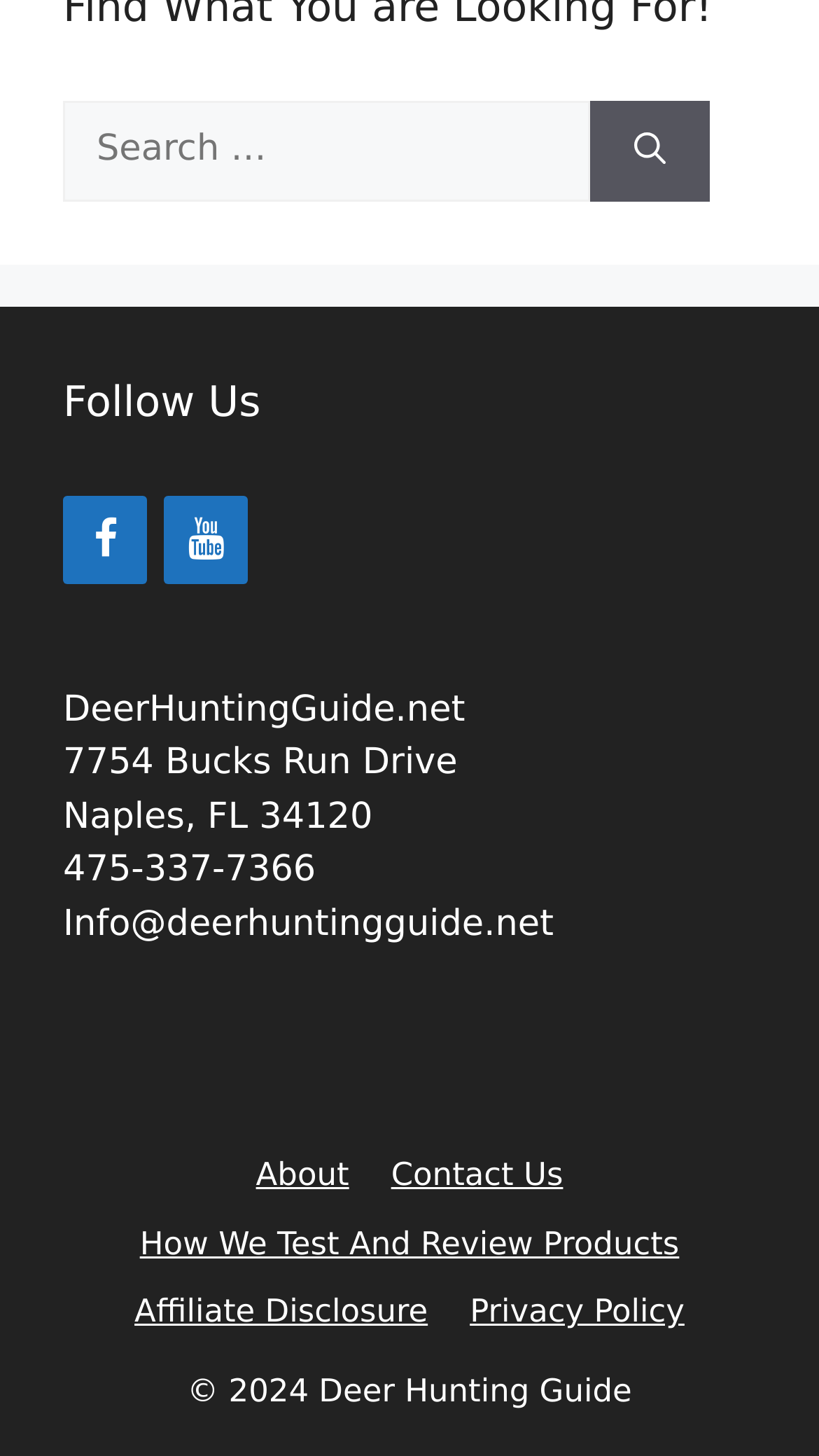Extract the bounding box coordinates for the described element: "aria-label="Facebook" title="Facebook"". The coordinates should be represented as four float numbers between 0 and 1: [left, top, right, bottom].

[0.077, 0.34, 0.179, 0.401]